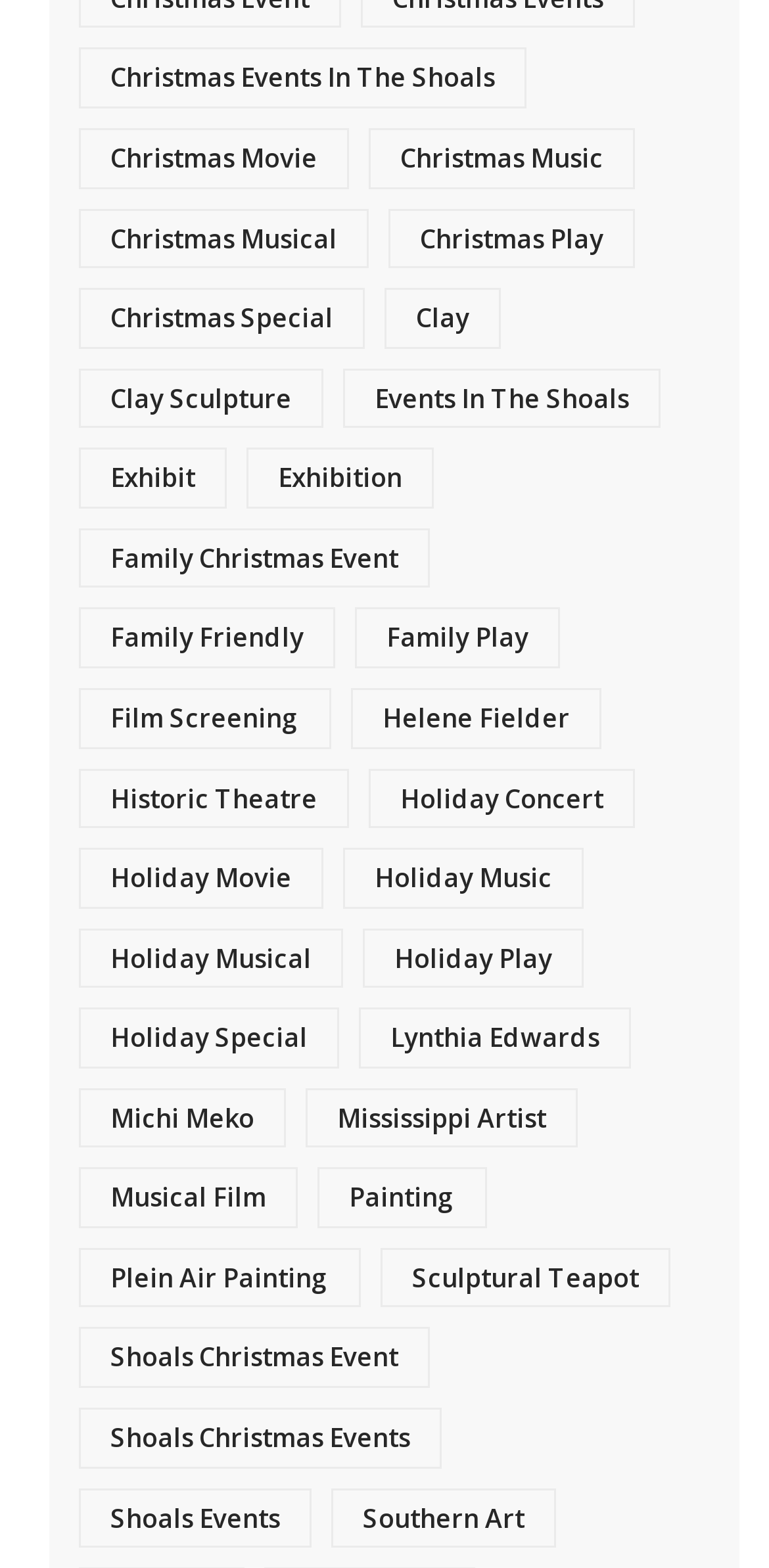Kindly provide the bounding box coordinates of the section you need to click on to fulfill the given instruction: "Click on the 'Leave a Reply' button".

None